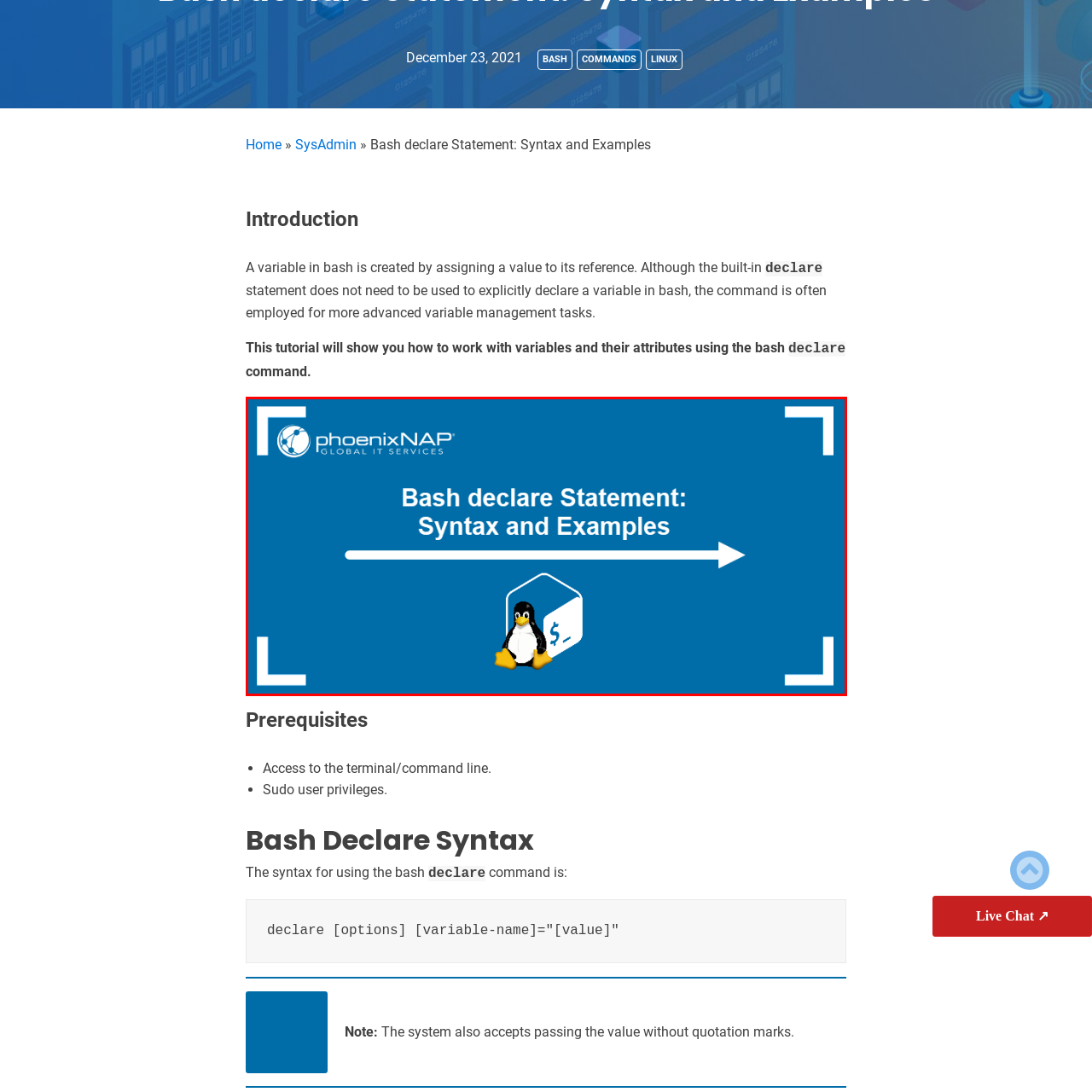Please provide a one-word or phrase response to the following question by examining the image within the red boundary:
What is the purpose of the arrow in the image?

Indicates progression